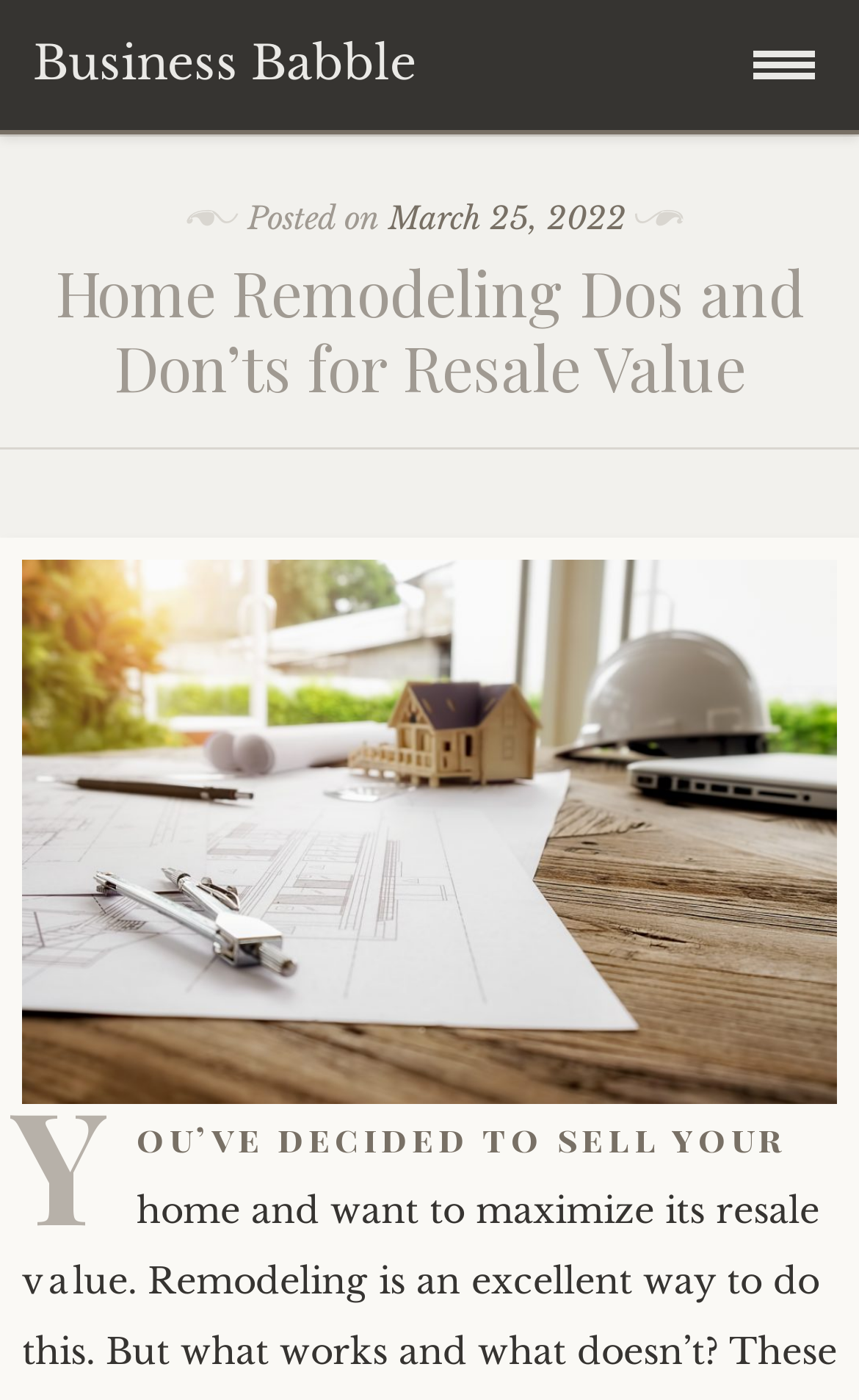Provide a one-word or one-phrase answer to the question:
What is the date of the posted article?

March 25, 2022